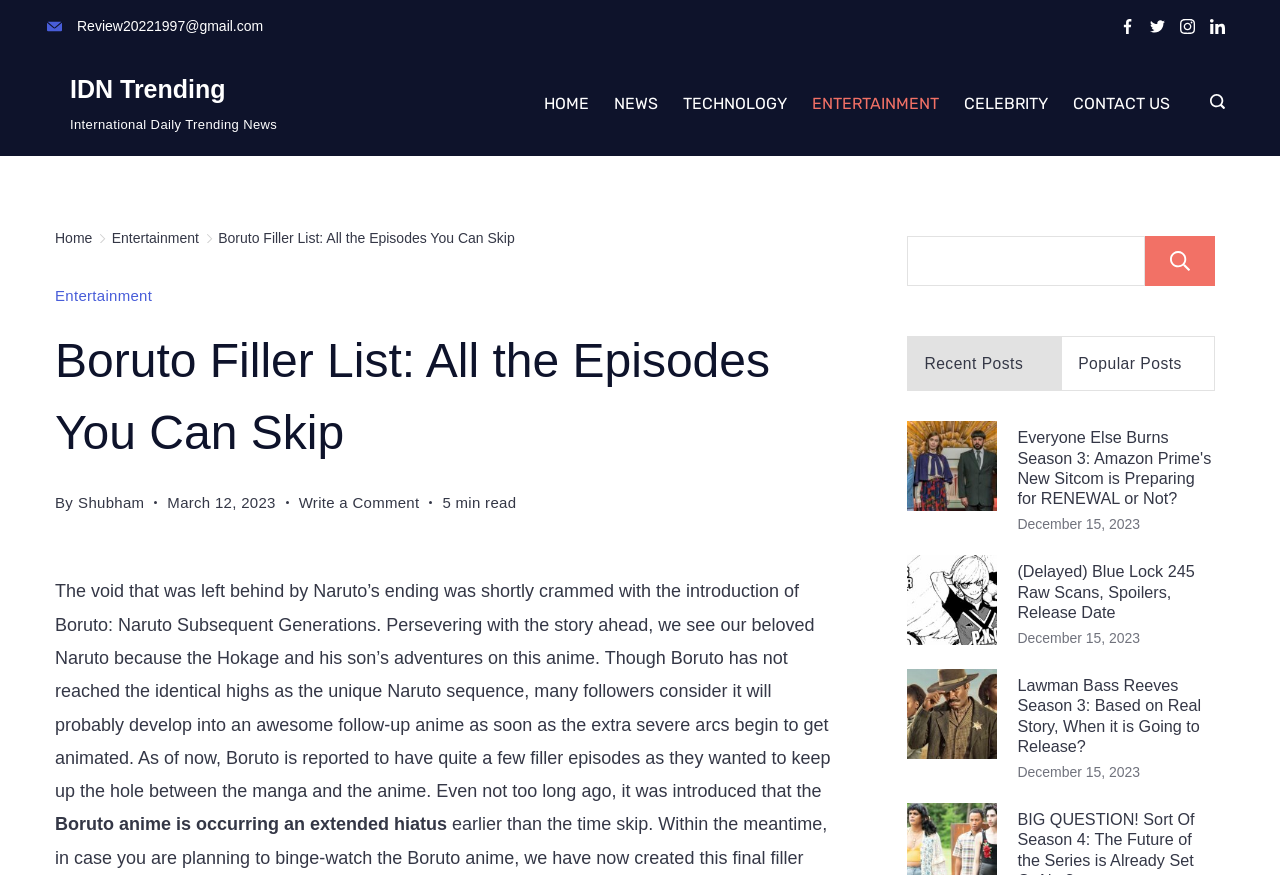Respond with a single word or phrase for the following question: 
What is the date mentioned in the article?

March 12, 2023